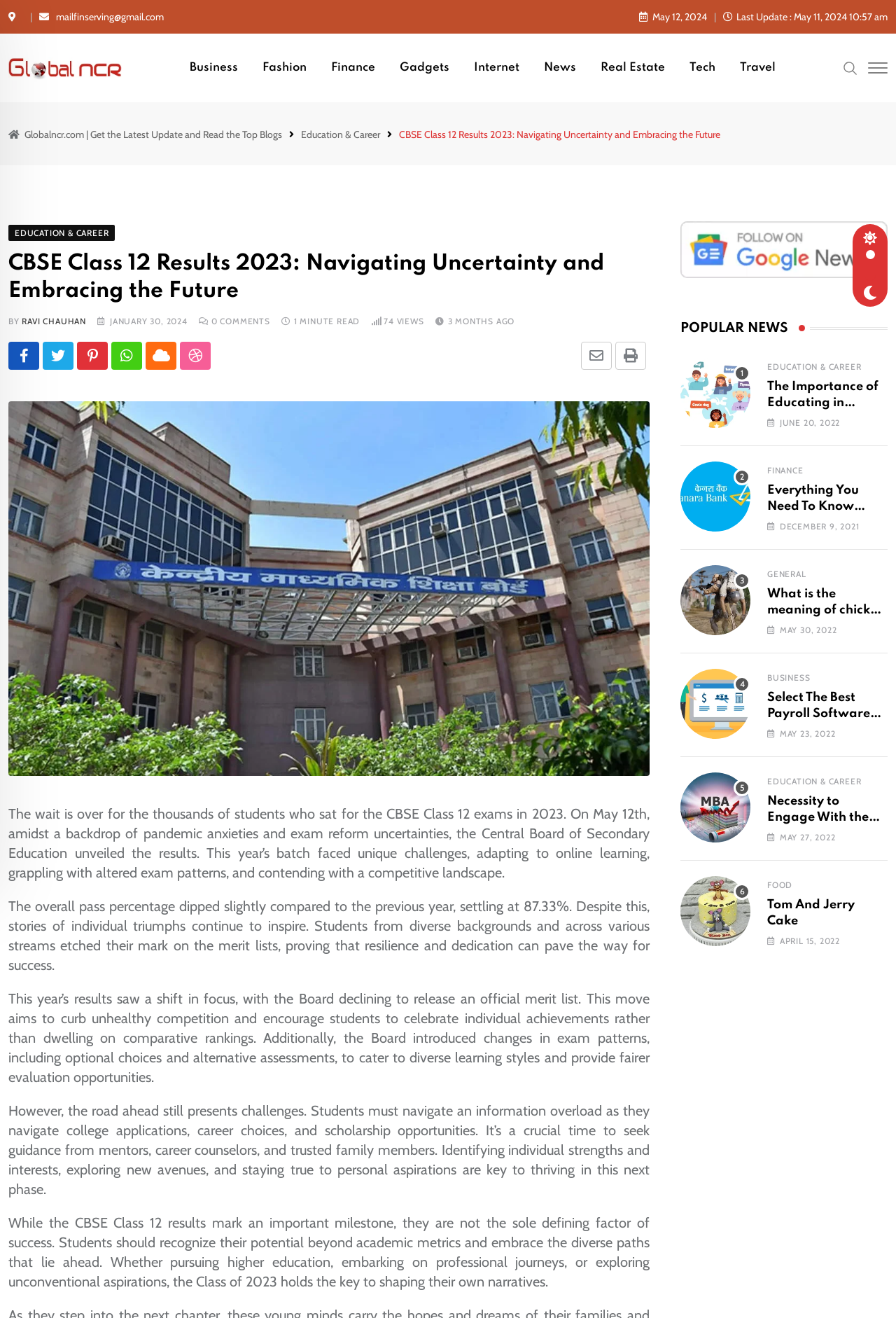Pinpoint the bounding box coordinates of the element you need to click to execute the following instruction: "Click on the 'Education & Career' link". The bounding box should be represented by four float numbers between 0 and 1, in the format [left, top, right, bottom].

[0.336, 0.097, 0.424, 0.107]